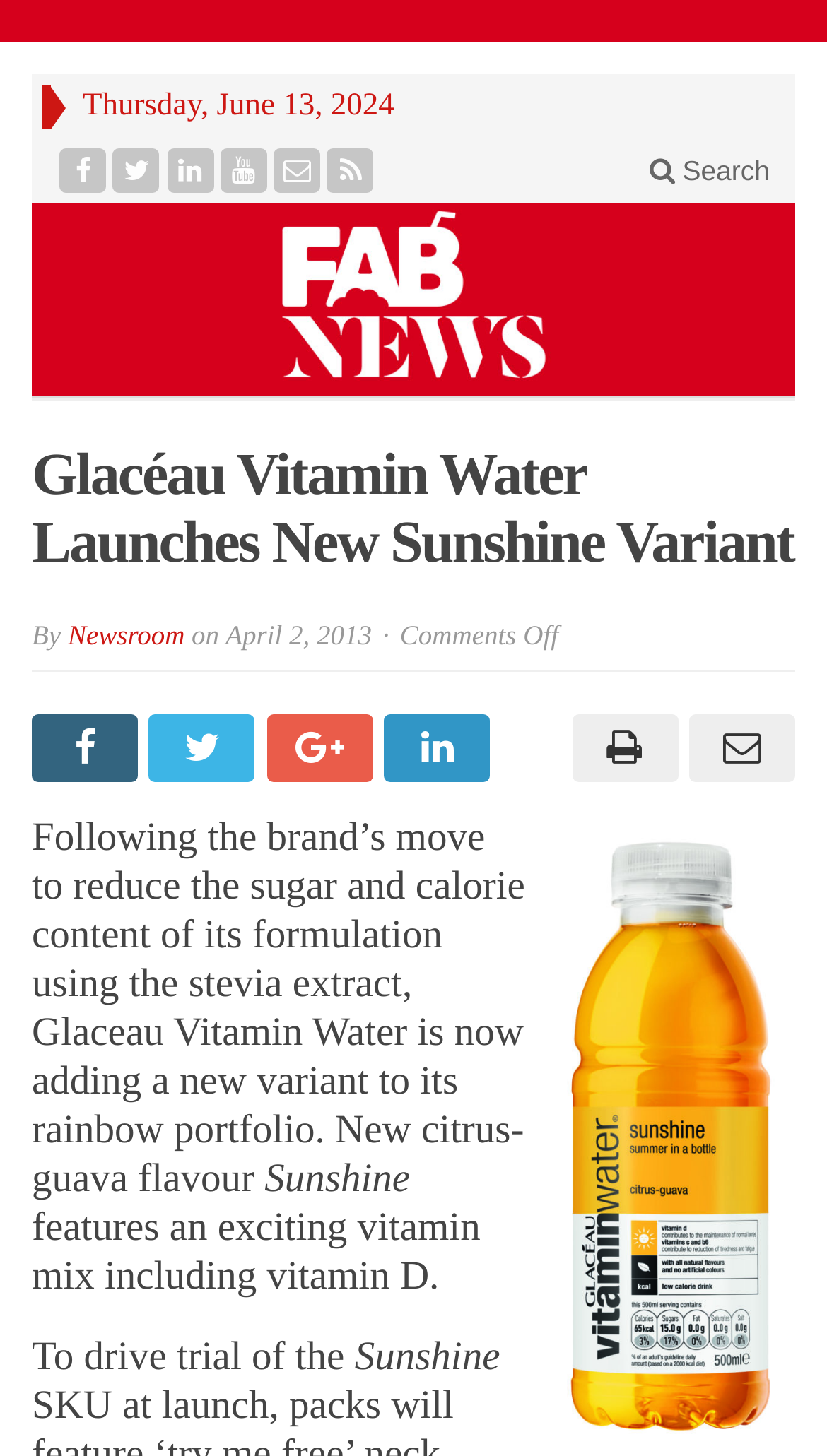Reply to the question with a single word or phrase:
What is the purpose of the new variant?

To drive trial